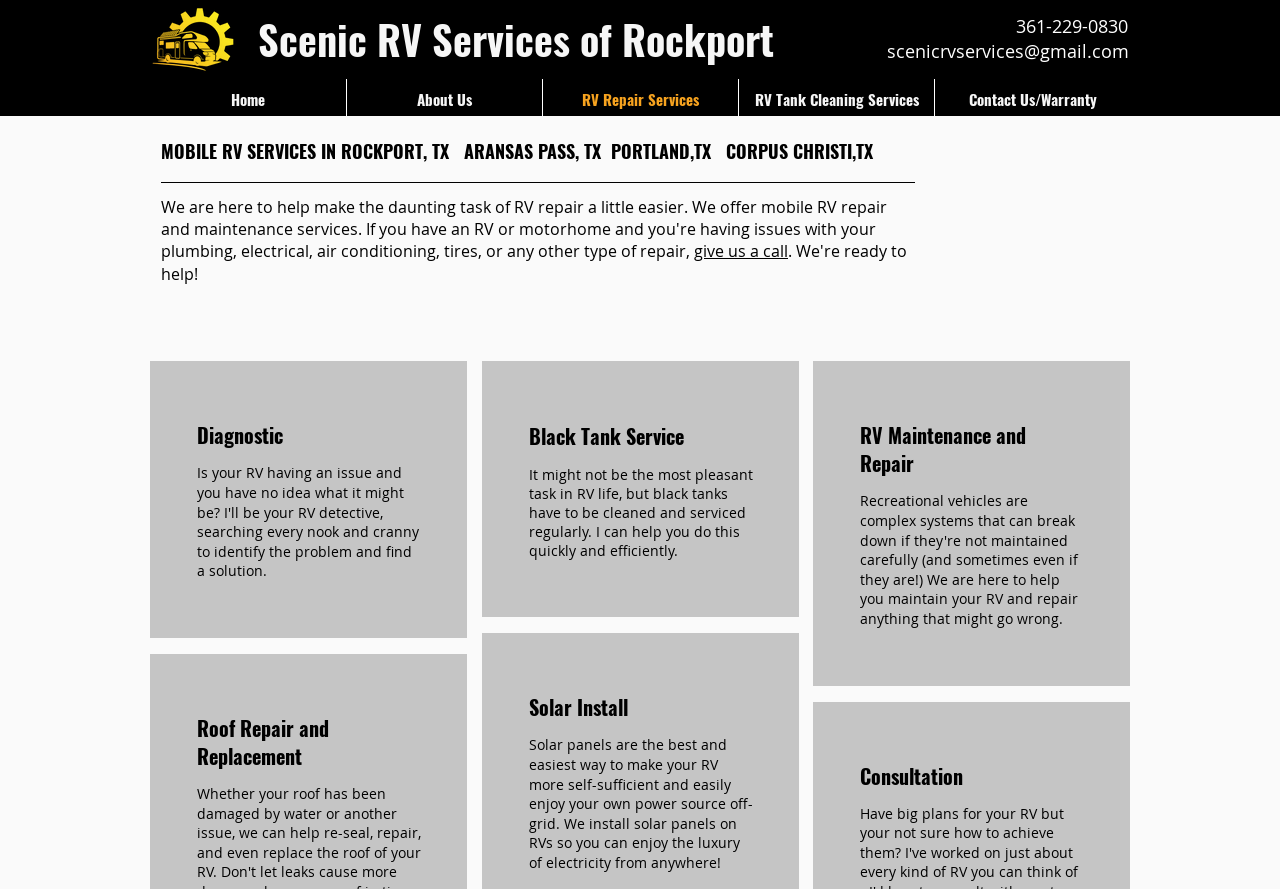Use the information in the screenshot to answer the question comprehensively: What is the phone number of Scenic RV Services?

I found the phone number by looking at the static text element with the bounding box coordinates [0.794, 0.016, 0.881, 0.043], which contains the phone number '361-229-0830'.